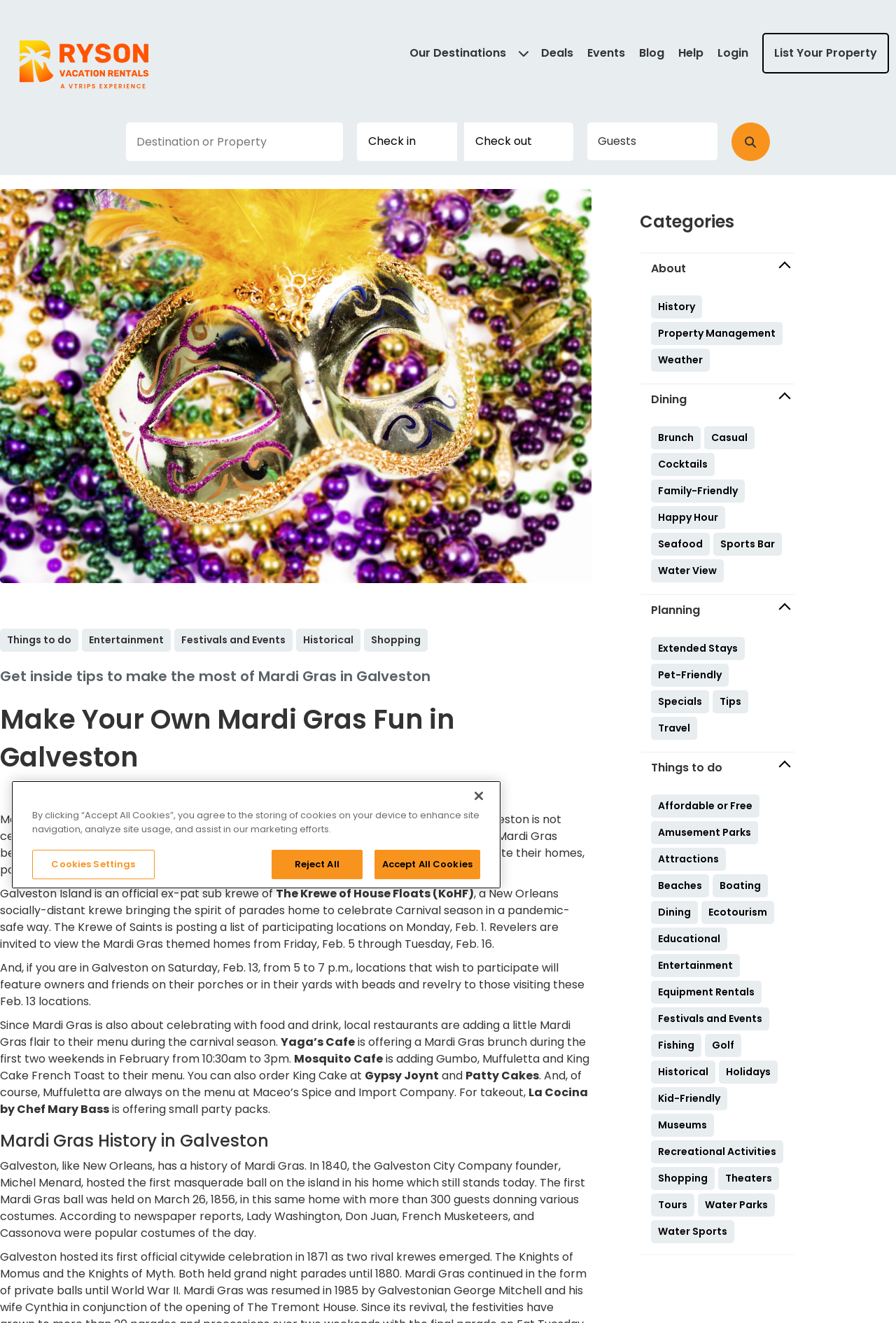What is the title or heading displayed on the webpage?

Make Your Own Mardi Gras Fun in Galveston